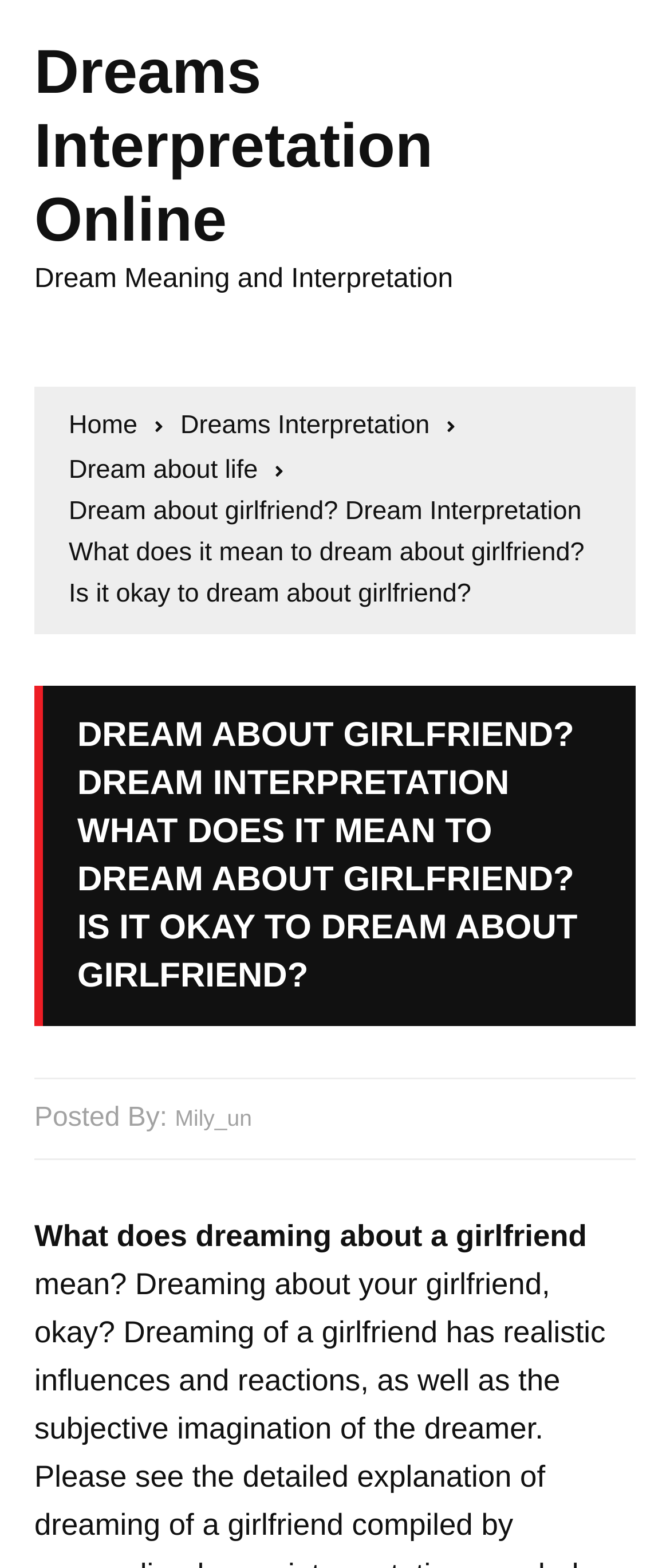How many navigation links are available in the breadcrumbs section?
Look at the image and respond with a one-word or short-phrase answer.

3